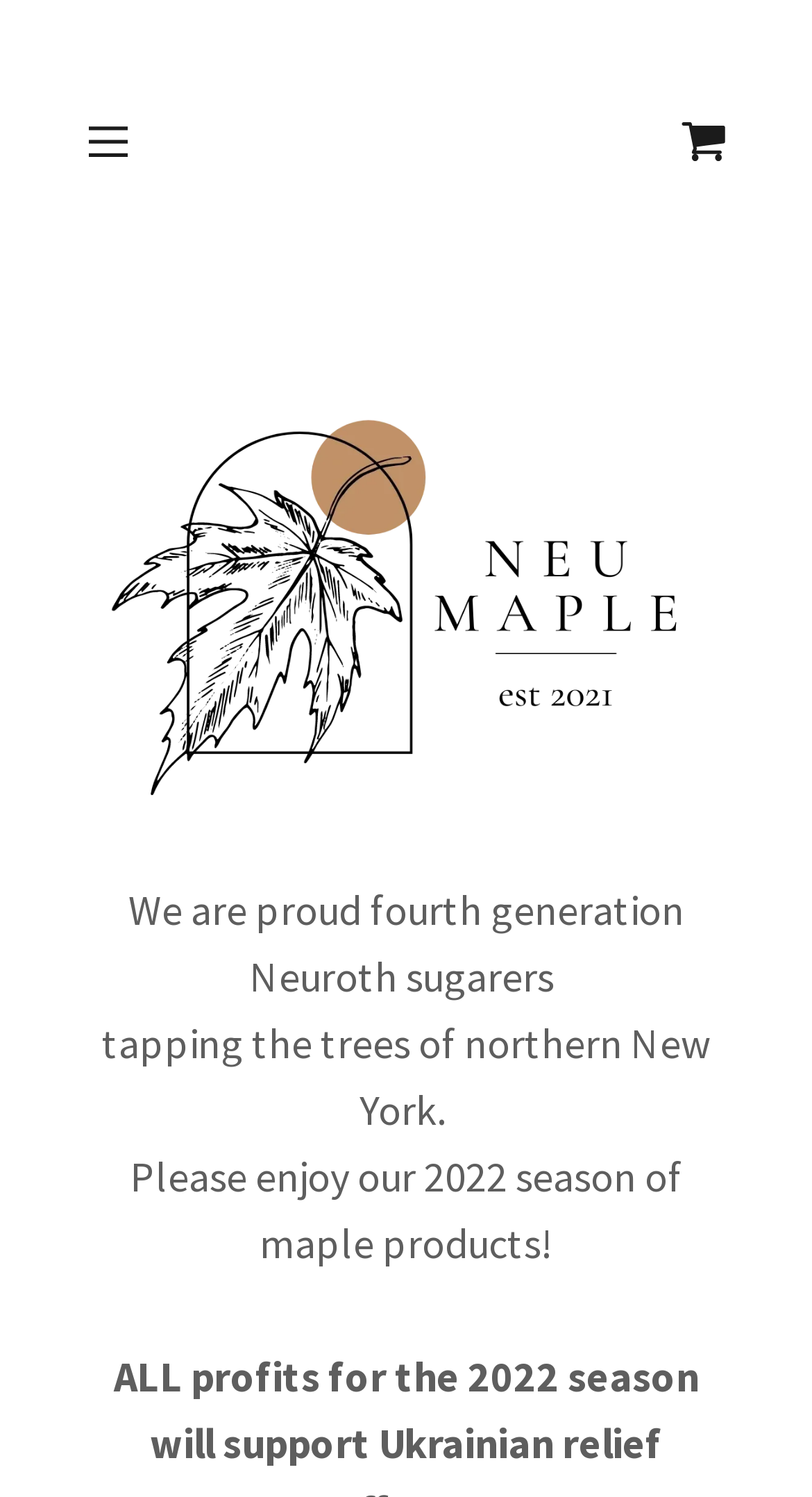Can you find and provide the title of the webpage?

About the Process